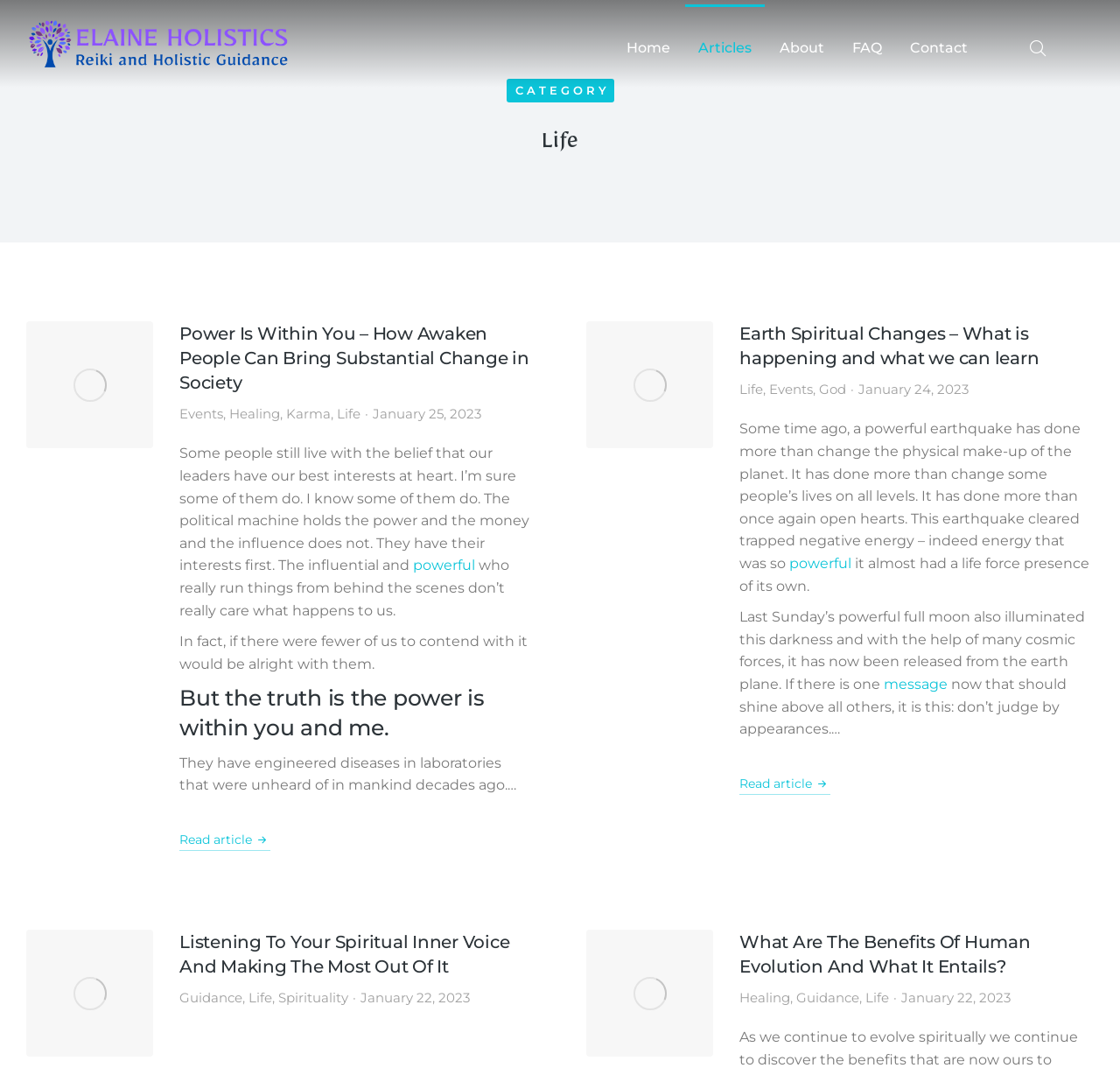Please find the bounding box coordinates of the clickable region needed to complete the following instruction: "Read more about 'Listening To Your Spiritual Inner Voice And Making The Most Out Of It'". The bounding box coordinates must consist of four float numbers between 0 and 1, i.e., [left, top, right, bottom].

[0.16, 0.779, 0.241, 0.797]